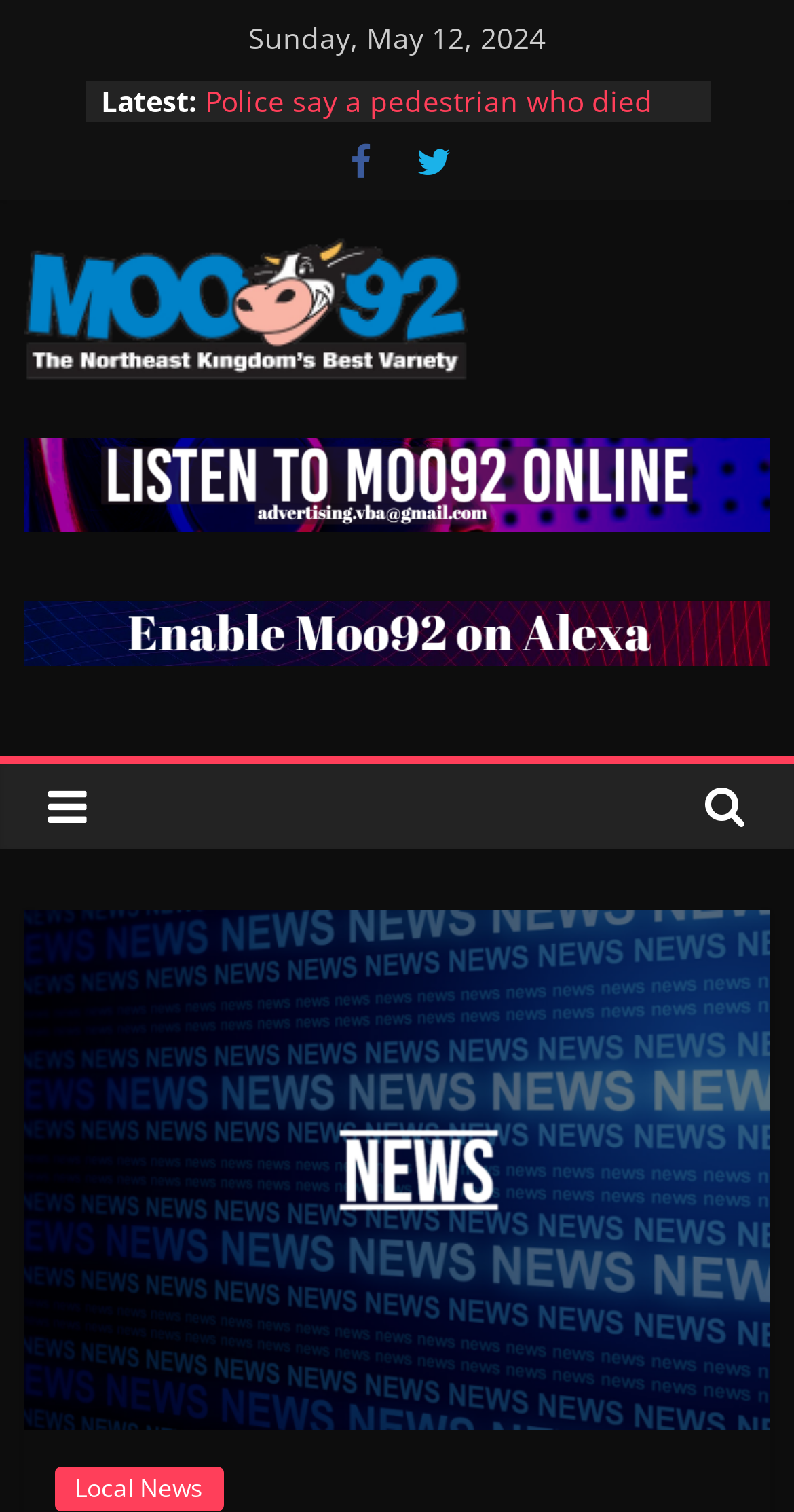How many figures are there on the webpage?
From the screenshot, provide a brief answer in one word or phrase.

2